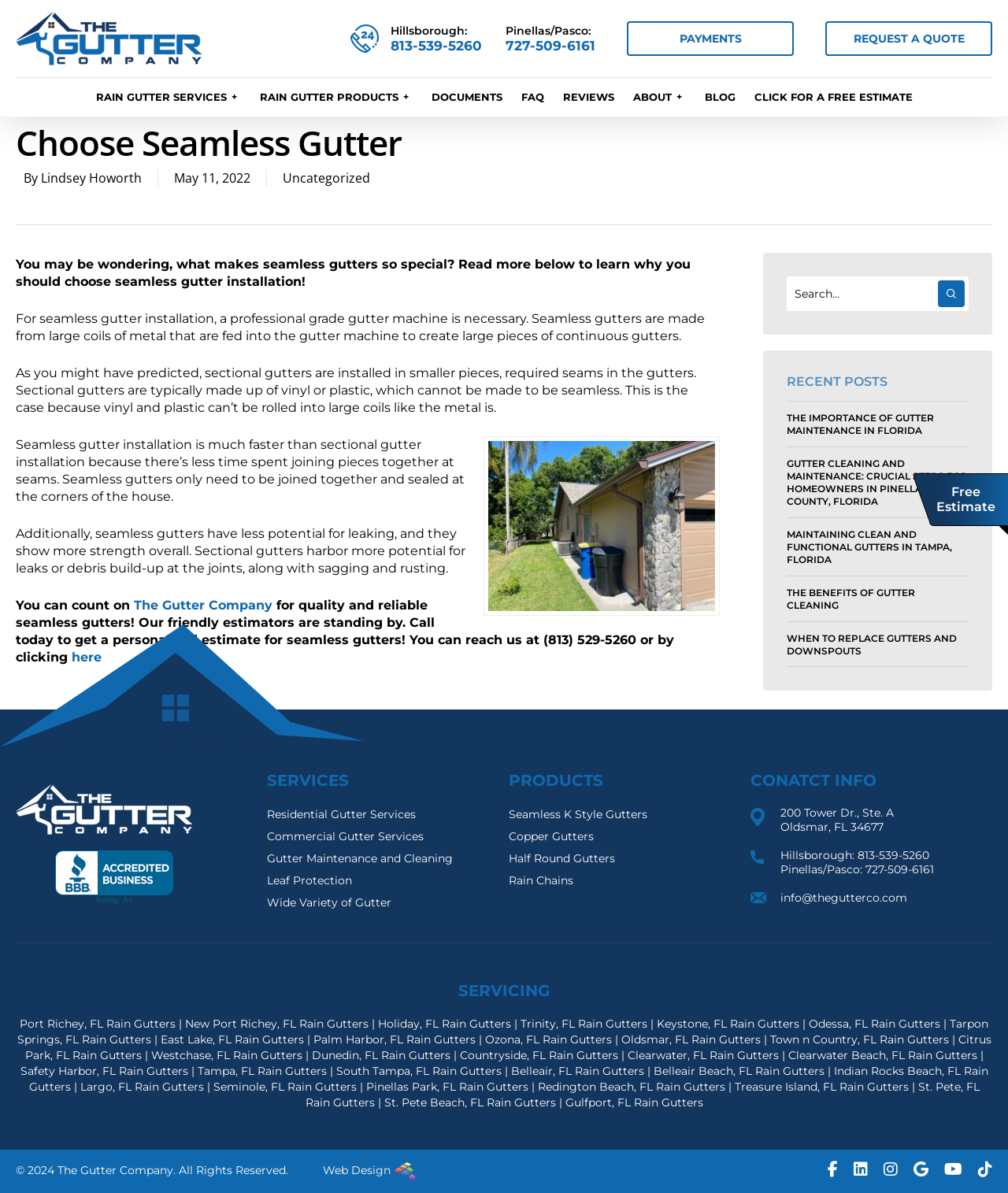Determine the bounding box coordinates of the area to click in order to meet this instruction: "Click on 'RAIN GUTTER SERVICES +'".

[0.086, 0.065, 0.248, 0.098]